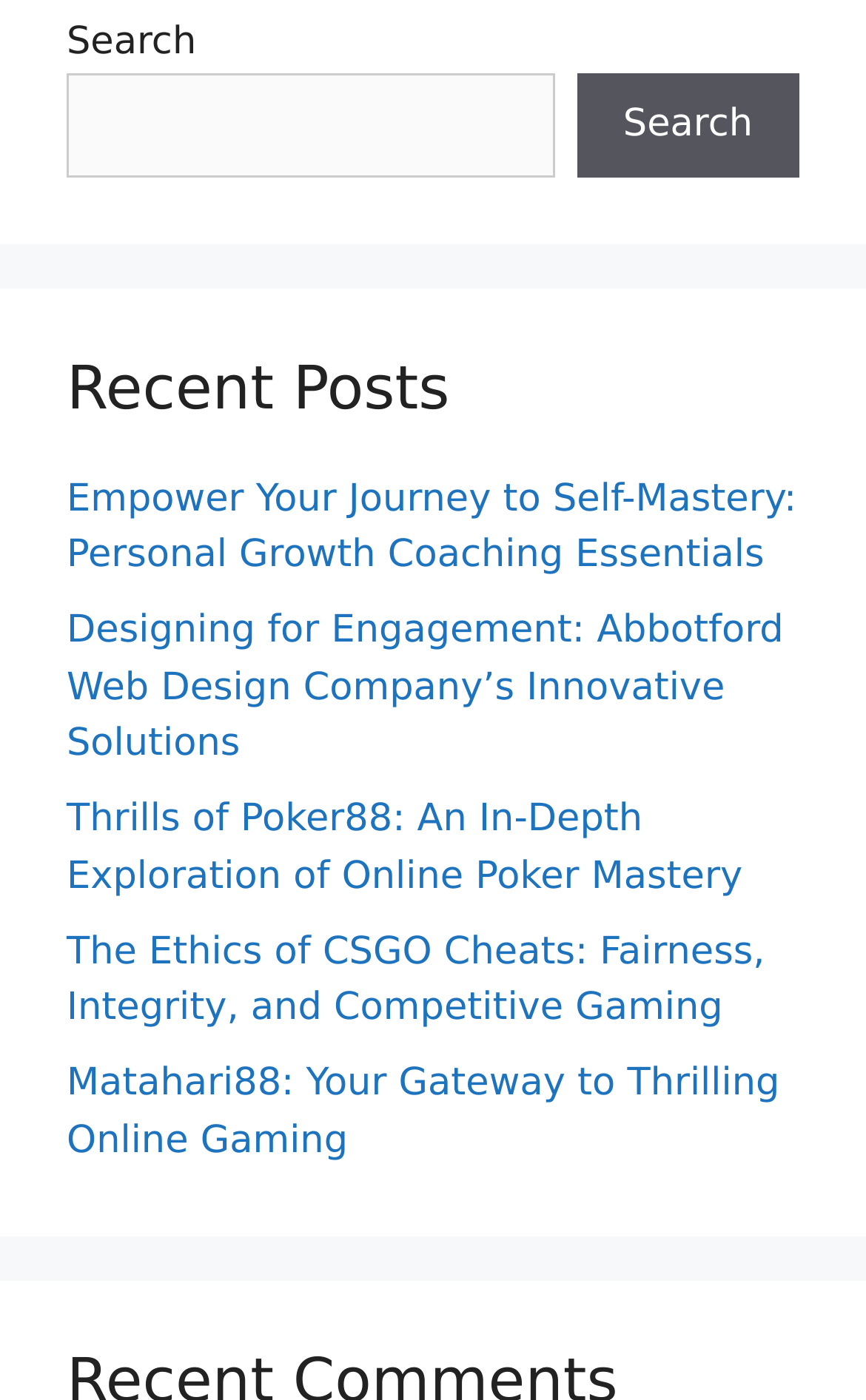What is the position of the search box on the page?
Provide a fully detailed and comprehensive answer to the question.

By analyzing the bounding box coordinates of the search box element, we can determine that it is located at the top-right of the page. The coordinates [0.077, 0.052, 0.64, 0.127] indicate that the search box is positioned near the top of the page and takes up a significant portion of the width.